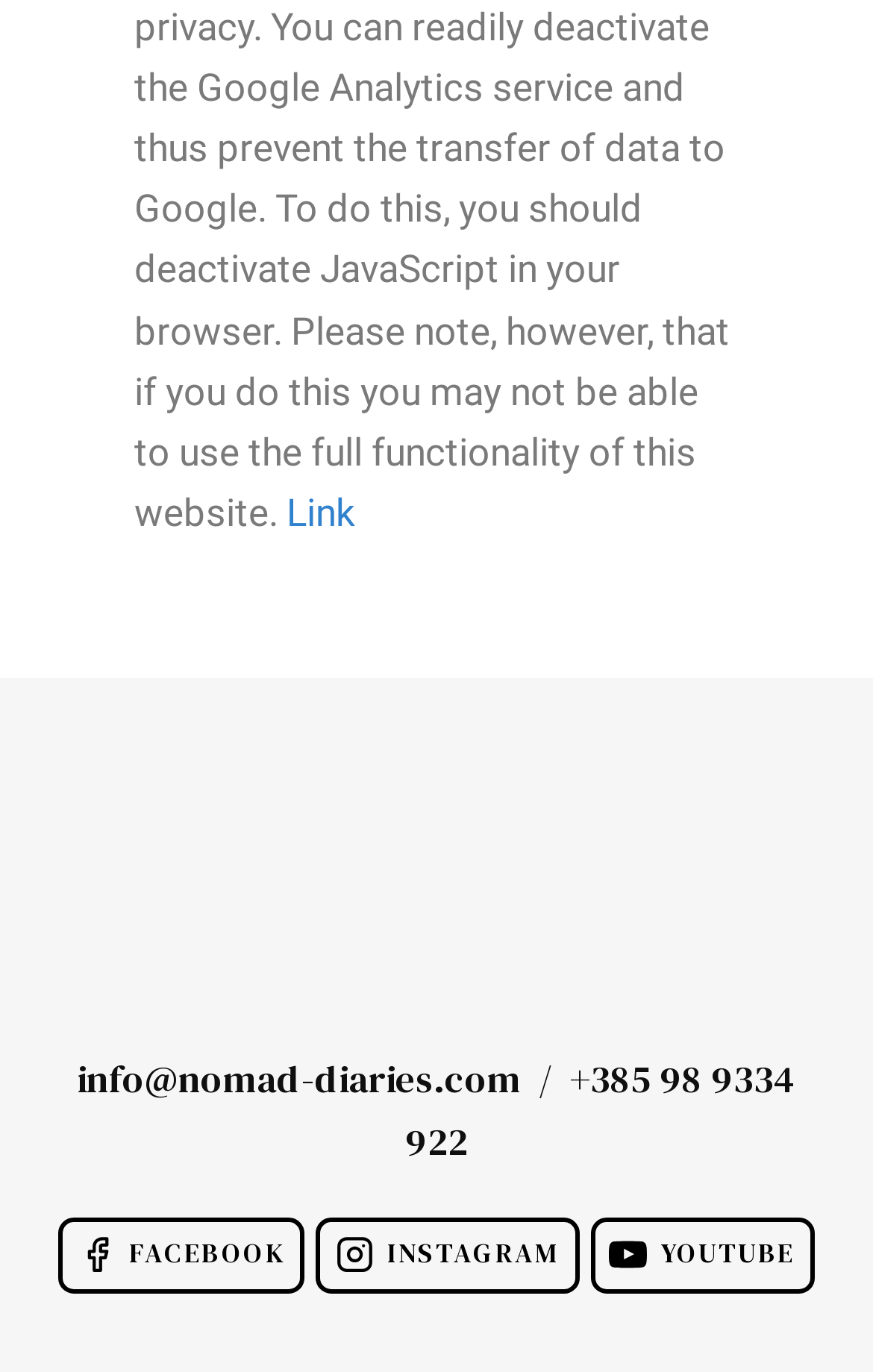Bounding box coordinates should be provided in the format (top-left x, top-left y, bottom-right x, bottom-right y) with all values between 0 and 1. Identify the bounding box for this UI element: Link

[0.328, 0.357, 0.408, 0.39]